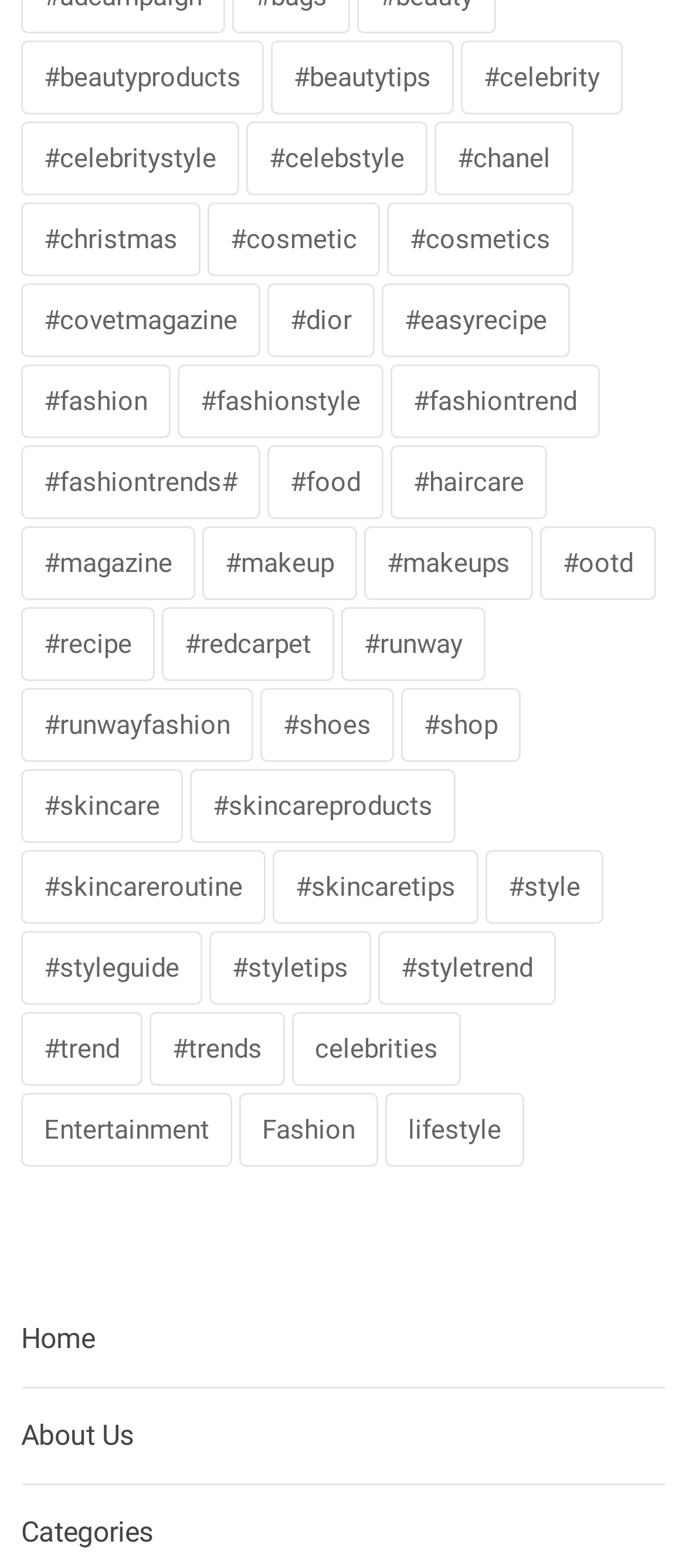Given the description "#skincare", provide the bounding box coordinates of the corresponding UI element.

[0.031, 0.491, 0.267, 0.538]